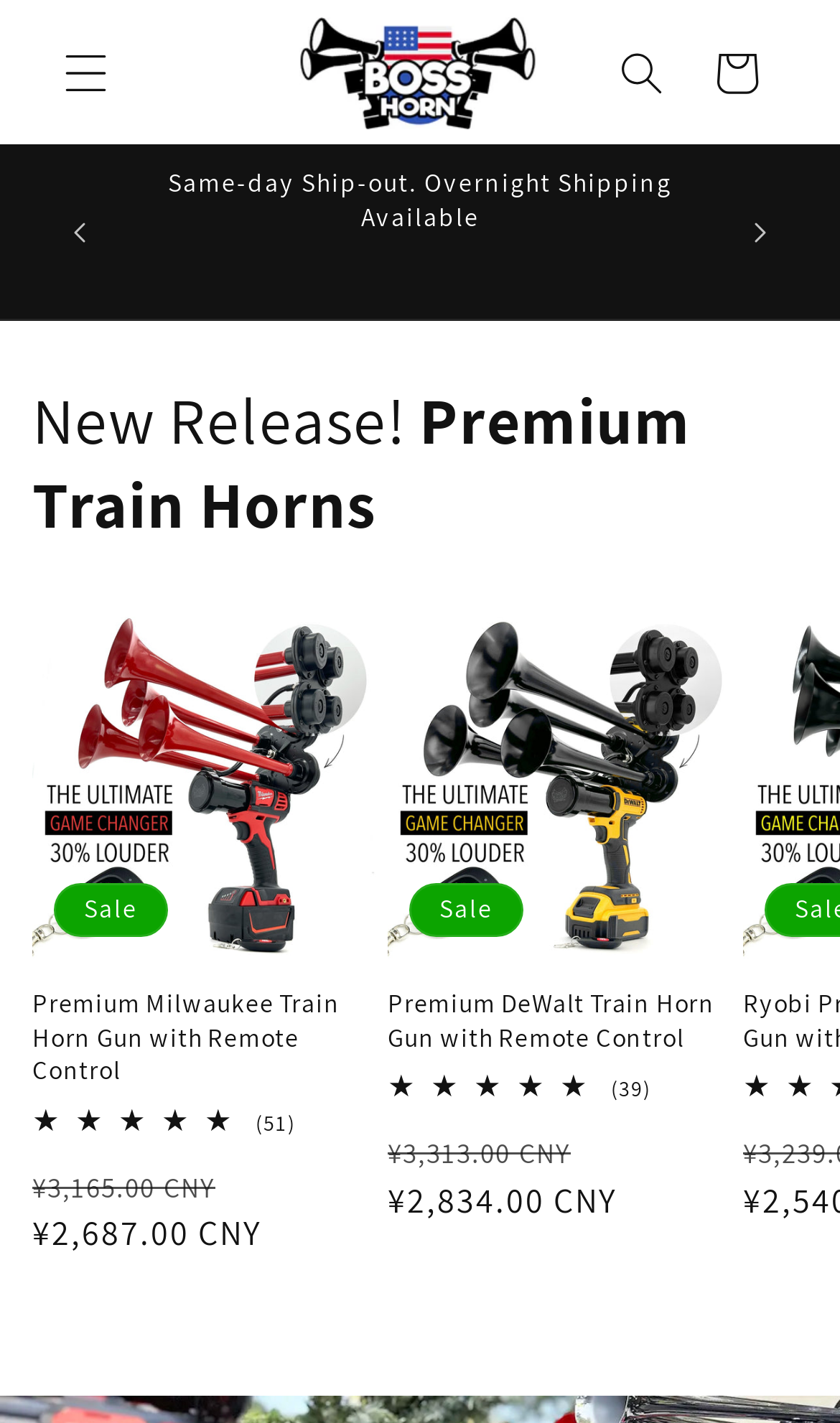What is the purpose of the button with the text 'Previous announcement'?
Use the information from the screenshot to give a comprehensive response to the question.

The button element with the text 'Previous announcement' has a control relationship with a slider section, which suggests that it is used to navigate to the previous announcement in the carousel.